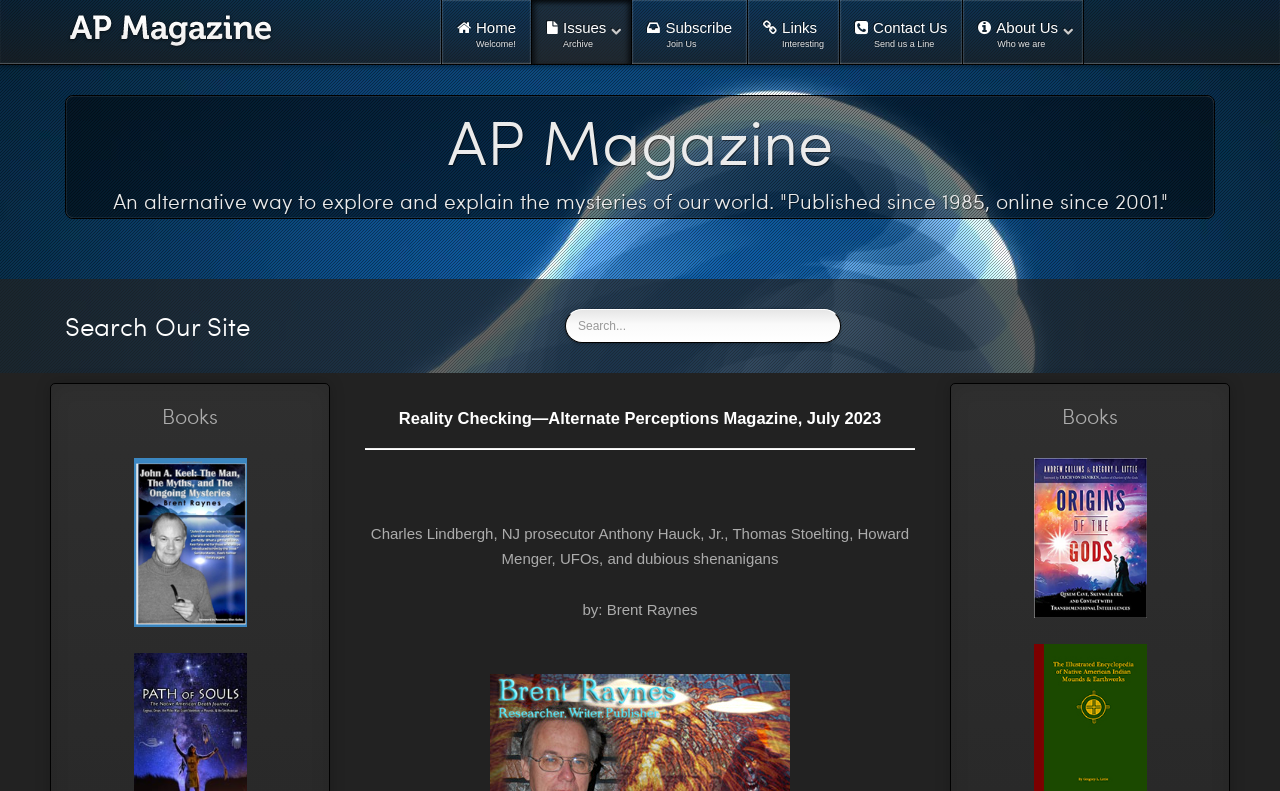Using the details in the image, give a detailed response to the question below:
What is the topic of the article?

The topic of the article can be inferred from the static text element with bounding box coordinates [0.29, 0.663, 0.71, 0.717]. The text content of this element is 'Charles Lindbergh, NJ prosecutor Anthony Hauck, Jr., Thomas Stoelting, Howard Menger, UFOs, and dubious shenanigans'.